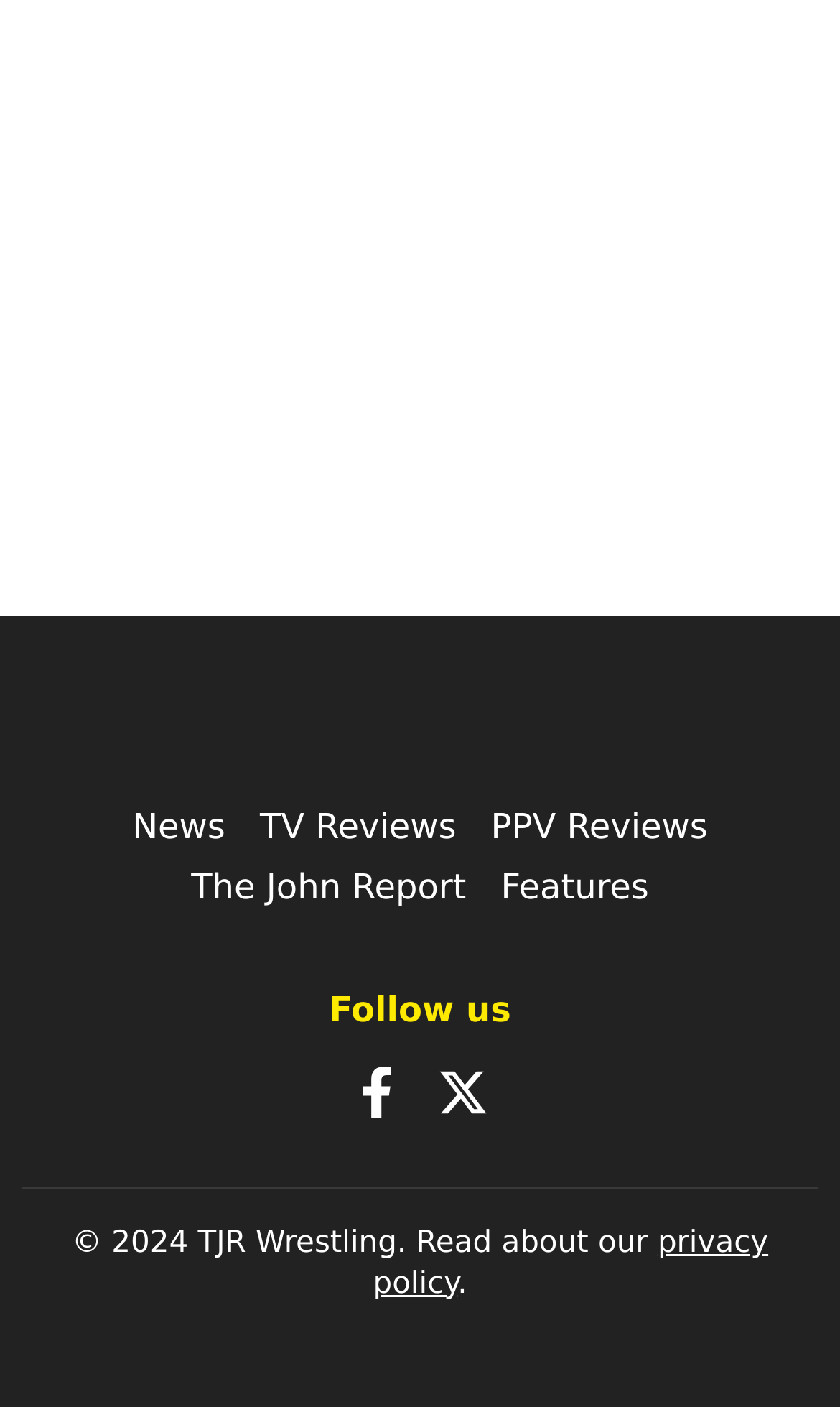Answer in one word or a short phrase: 
What is the name of the author or column?

The John Report